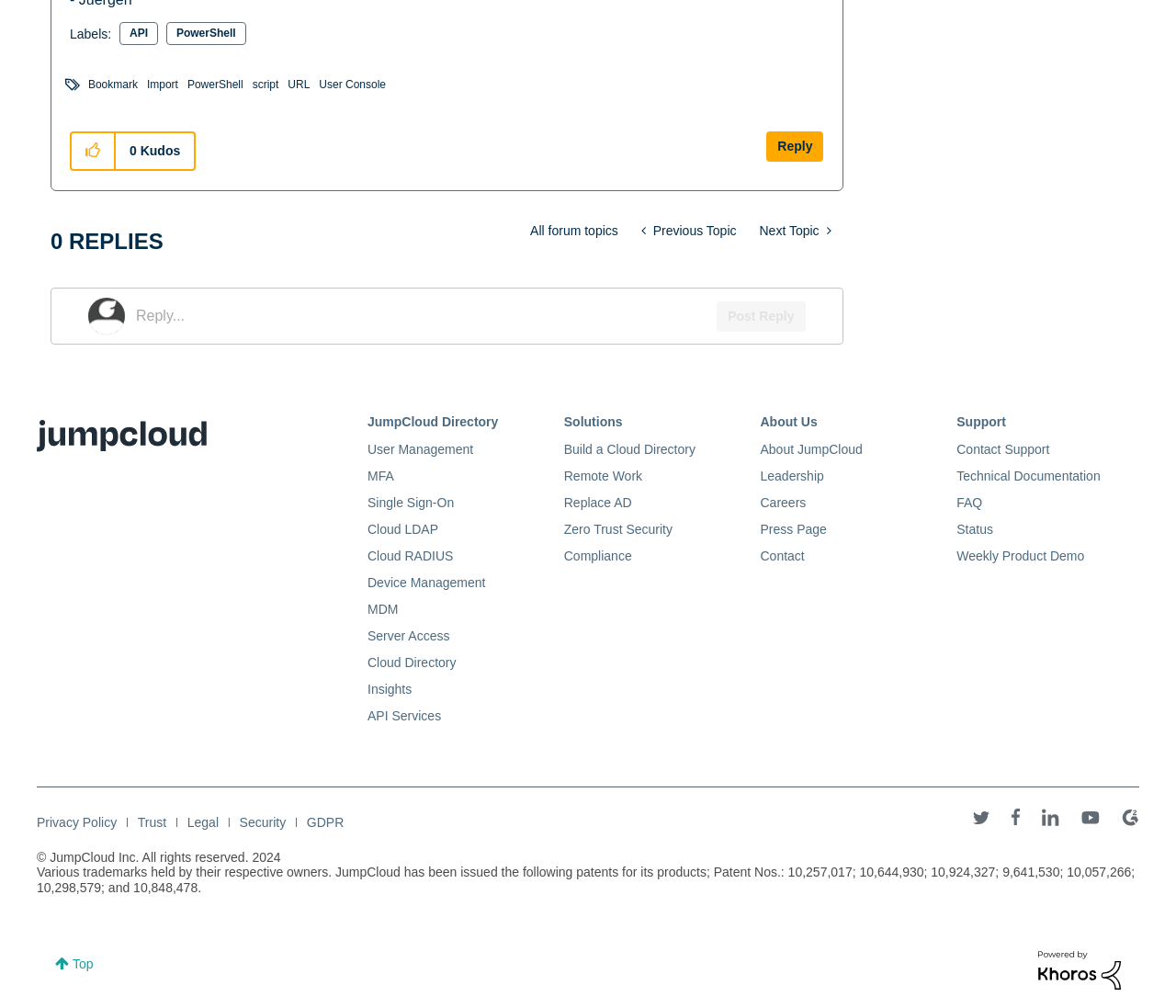Locate the bounding box coordinates of the segment that needs to be clicked to meet this instruction: "Learn about Coney Island’s Mermaid Fest".

None